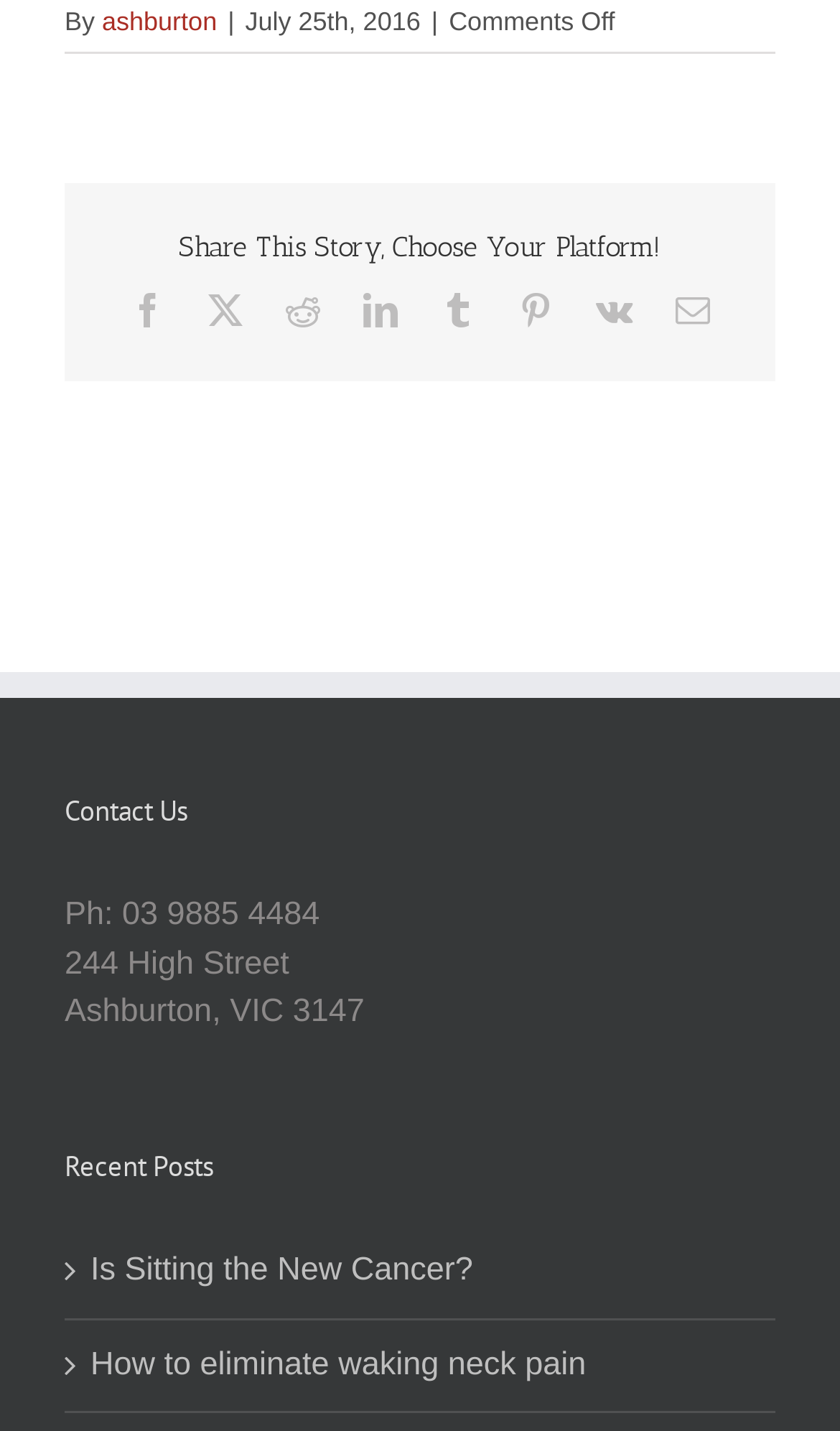Please mark the clickable region by giving the bounding box coordinates needed to complete this instruction: "Contact us by phone".

[0.077, 0.626, 0.381, 0.652]